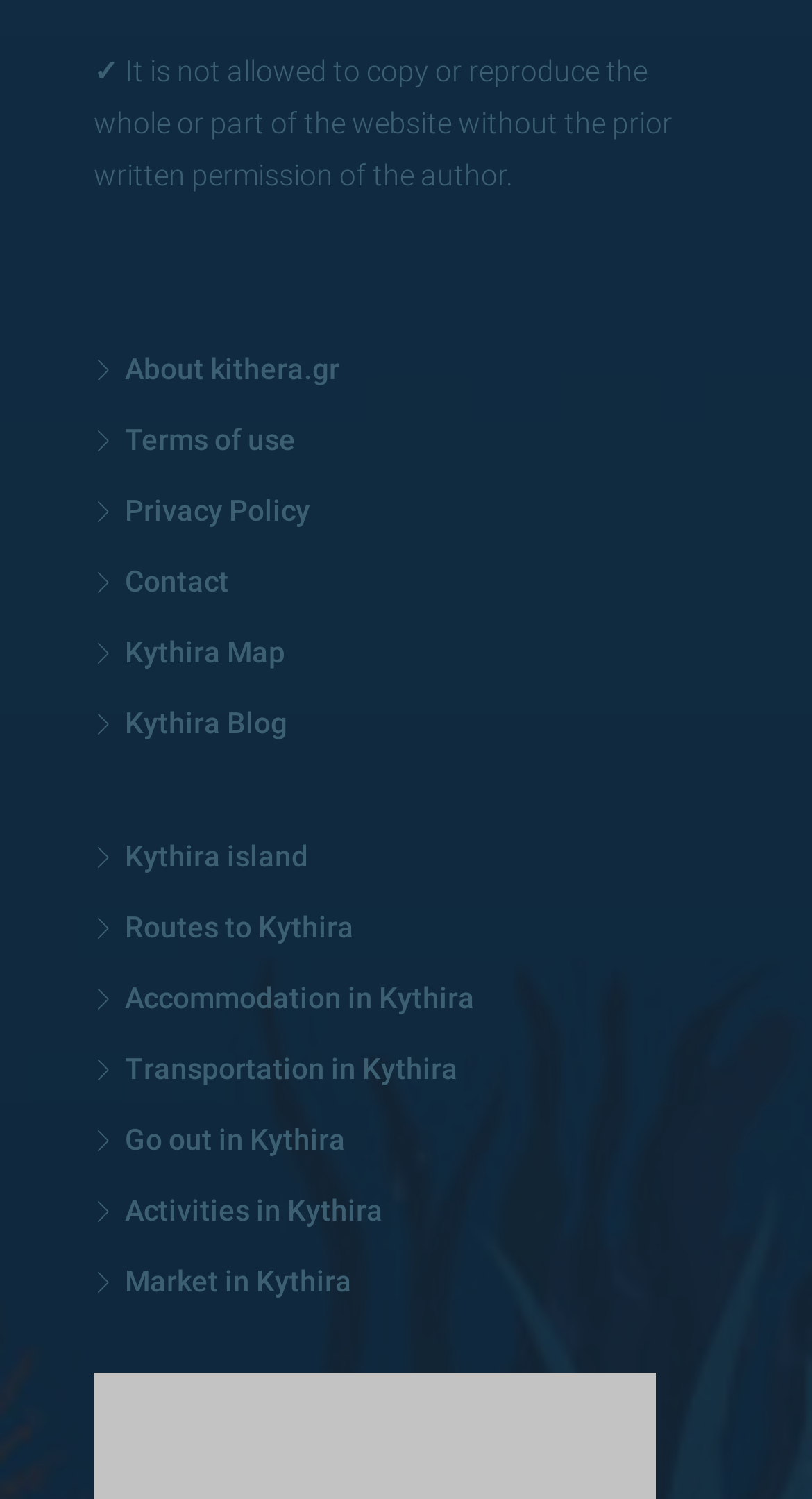What is the purpose of the links at the top? Based on the screenshot, please respond with a single word or phrase.

Navigation